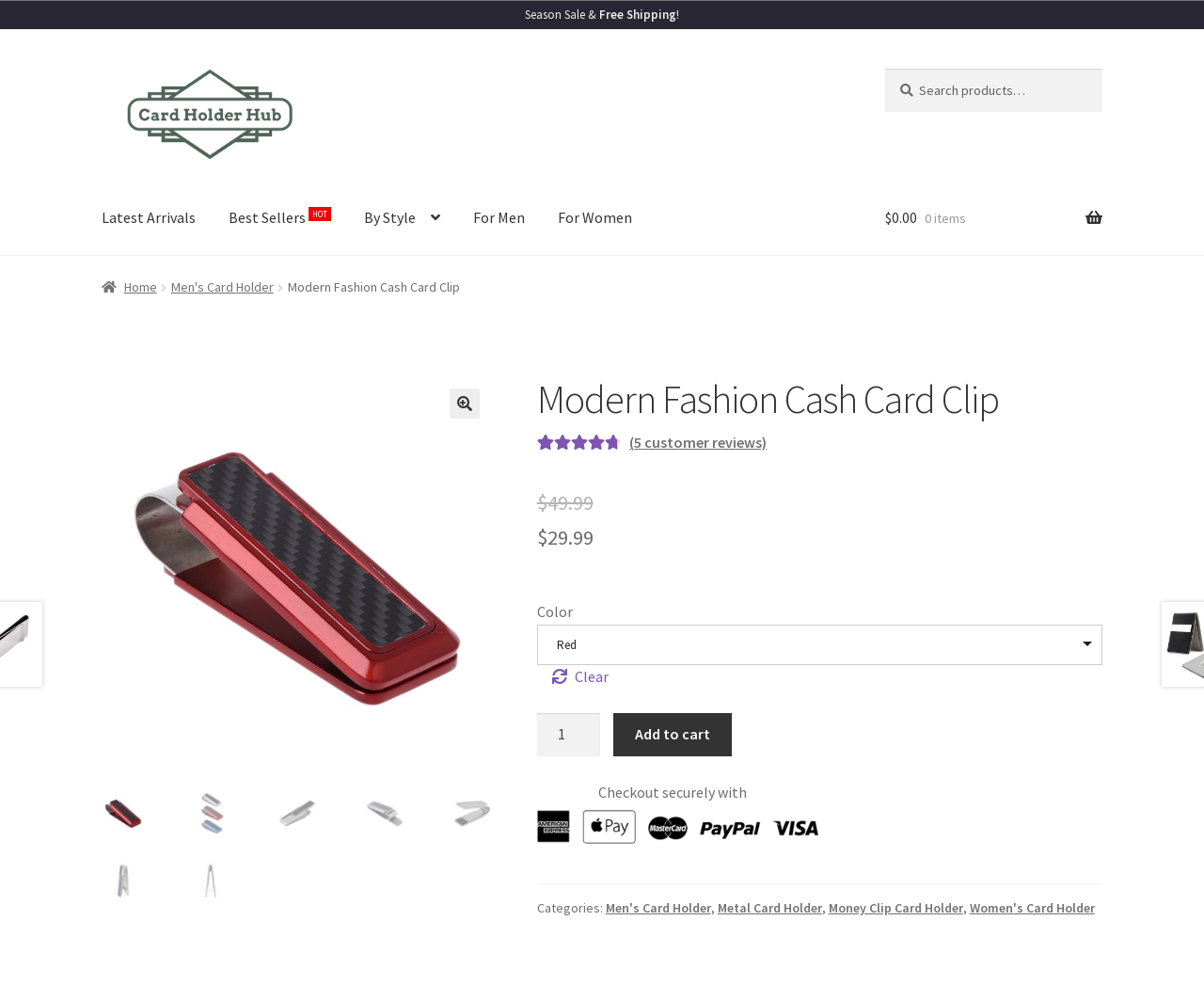Please identify the bounding box coordinates of the element's region that I should click in order to complete the following instruction: "See all recent posts". The bounding box coordinates consist of four float numbers between 0 and 1, i.e., [left, top, right, bottom].

None